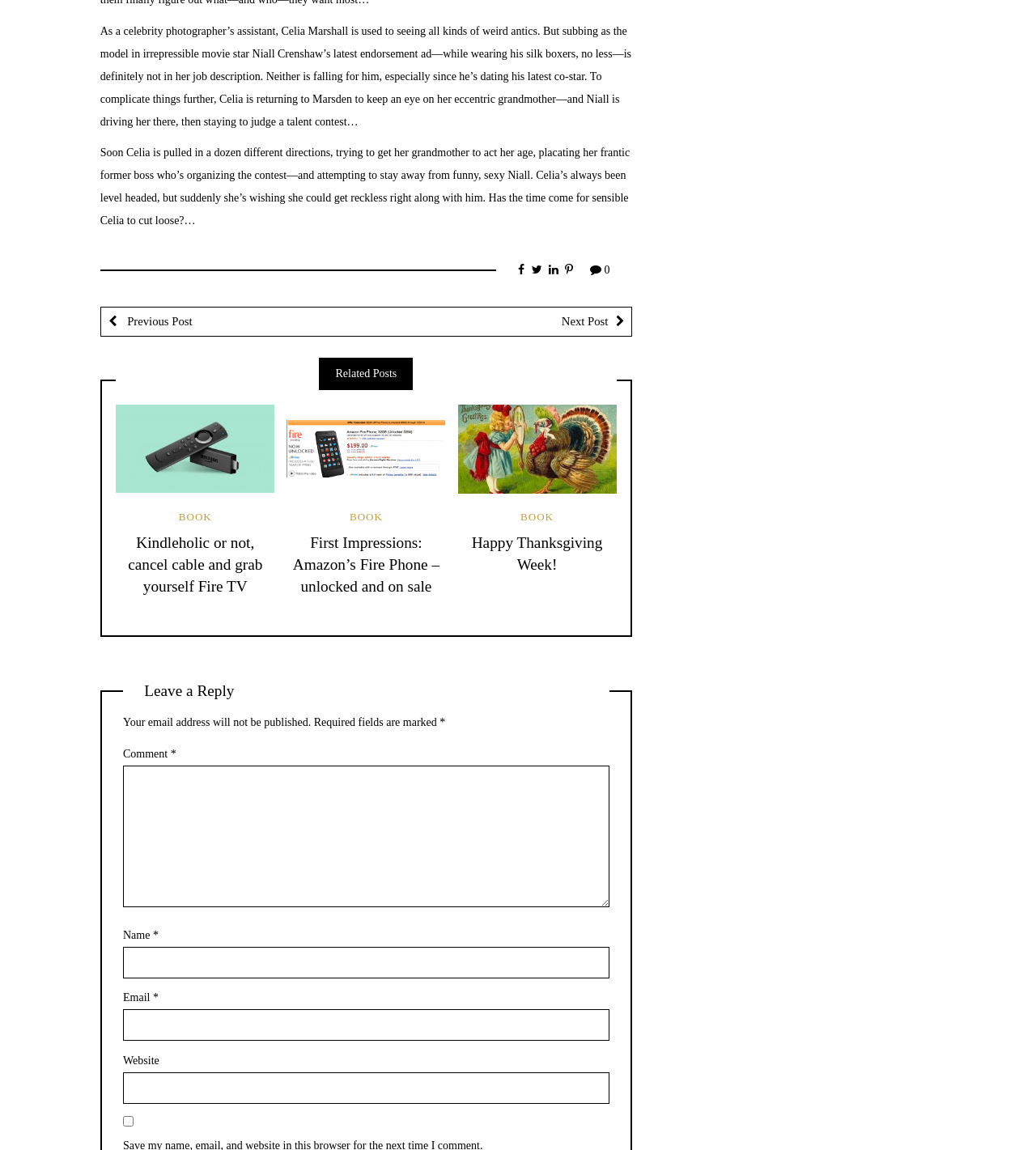Identify the bounding box of the HTML element described as: "title="Permalink to: "Happy Thanksgiving Week!""".

[0.442, 0.352, 0.595, 0.429]